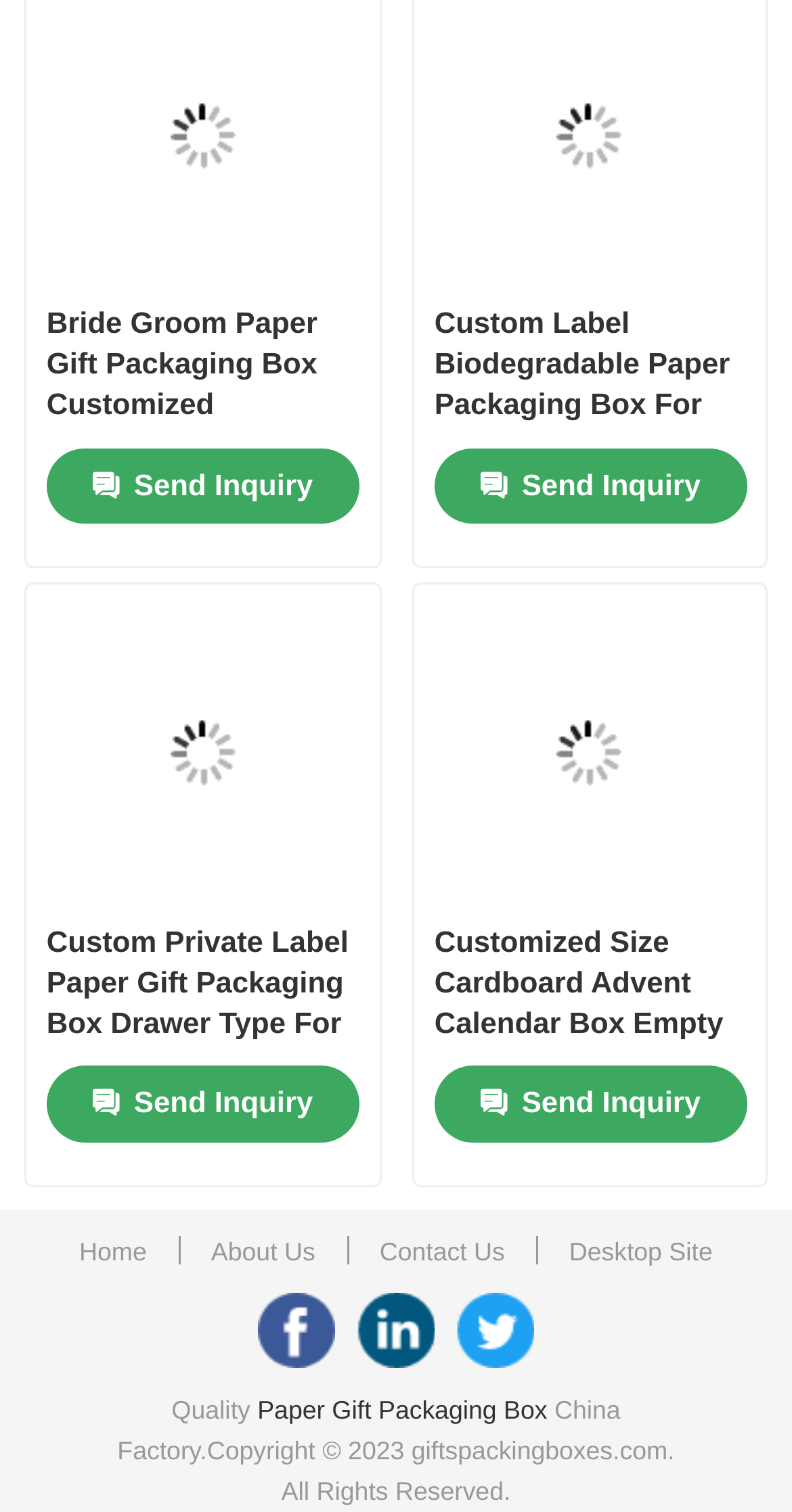Give a concise answer using one word or a phrase to the following question:
What is the last link on the bottom navigation bar?

Desktop Site